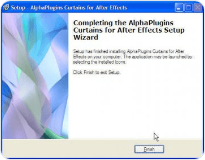What type of pattern is in the background of the interface?
Based on the image, answer the question with as much detail as possible.

The design of the interface includes a swirling pattern in the background, which is typical of older Windows graphical user interfaces, emphasizing a nostalgic aesthetic associated with software from that era.